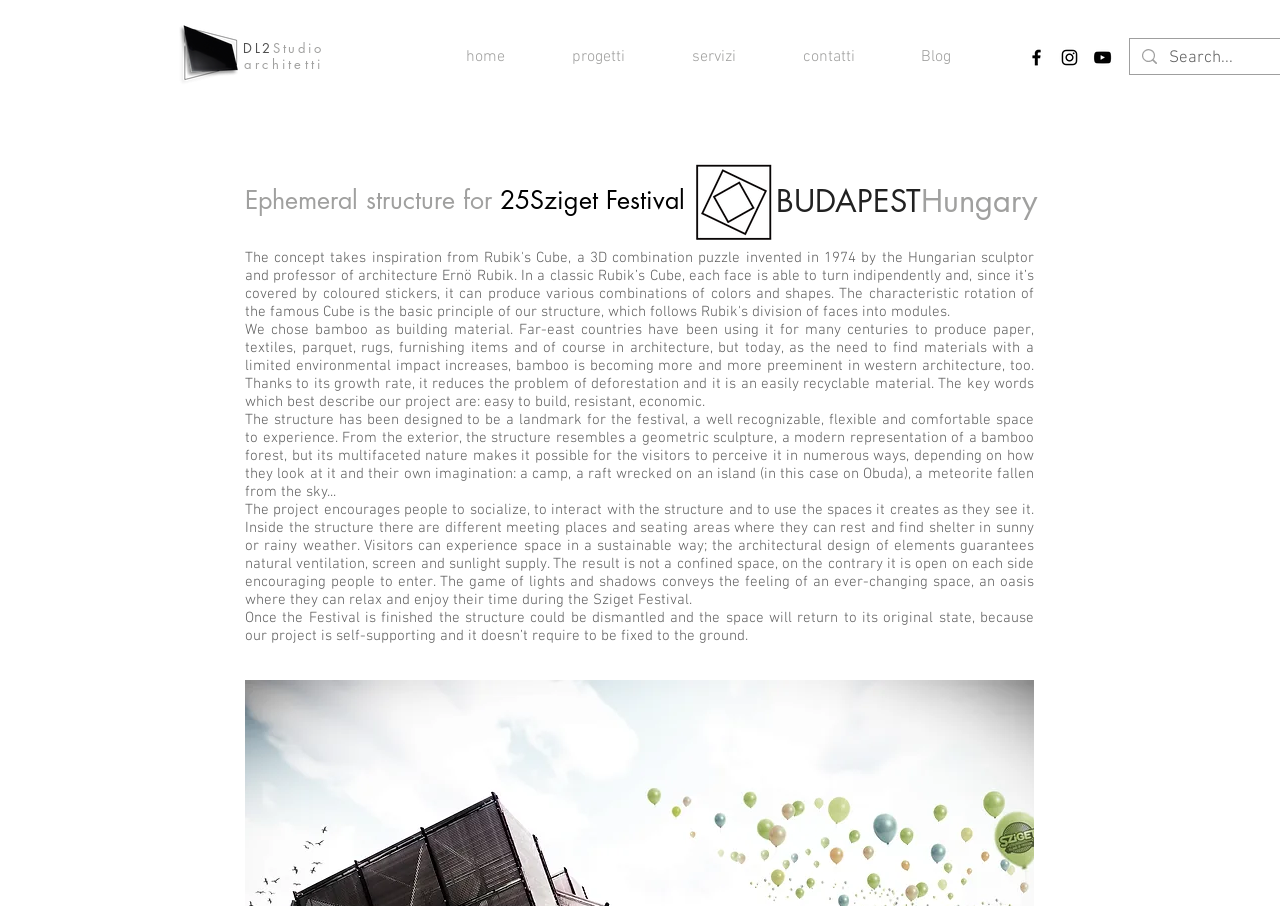Extract the main heading from the webpage content.

Ephemeral structure for 25Sziget Festival